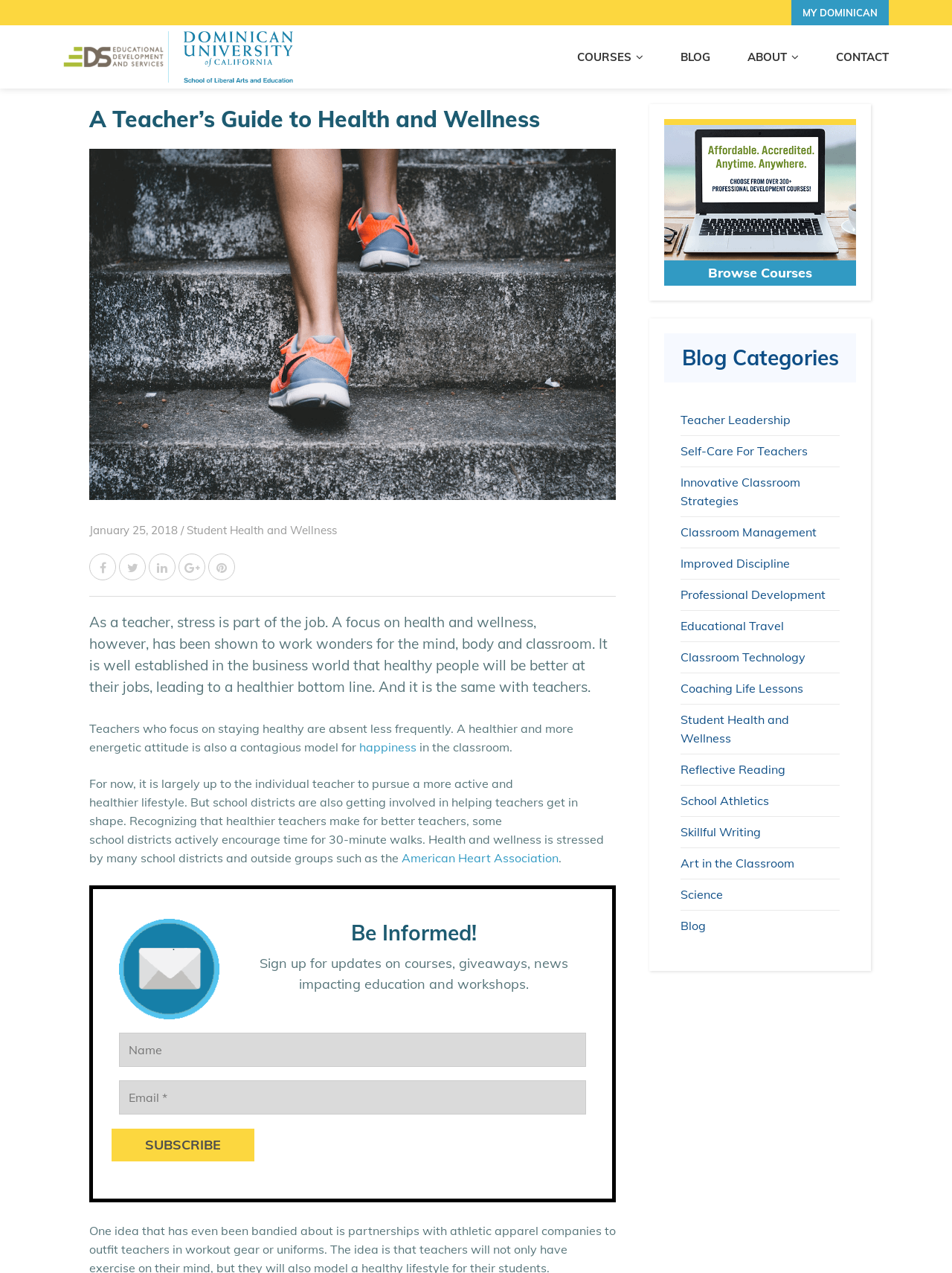Find the bounding box coordinates for the area that must be clicked to perform this action: "Click on the 'CONTACT' link".

[0.859, 0.02, 0.934, 0.07]